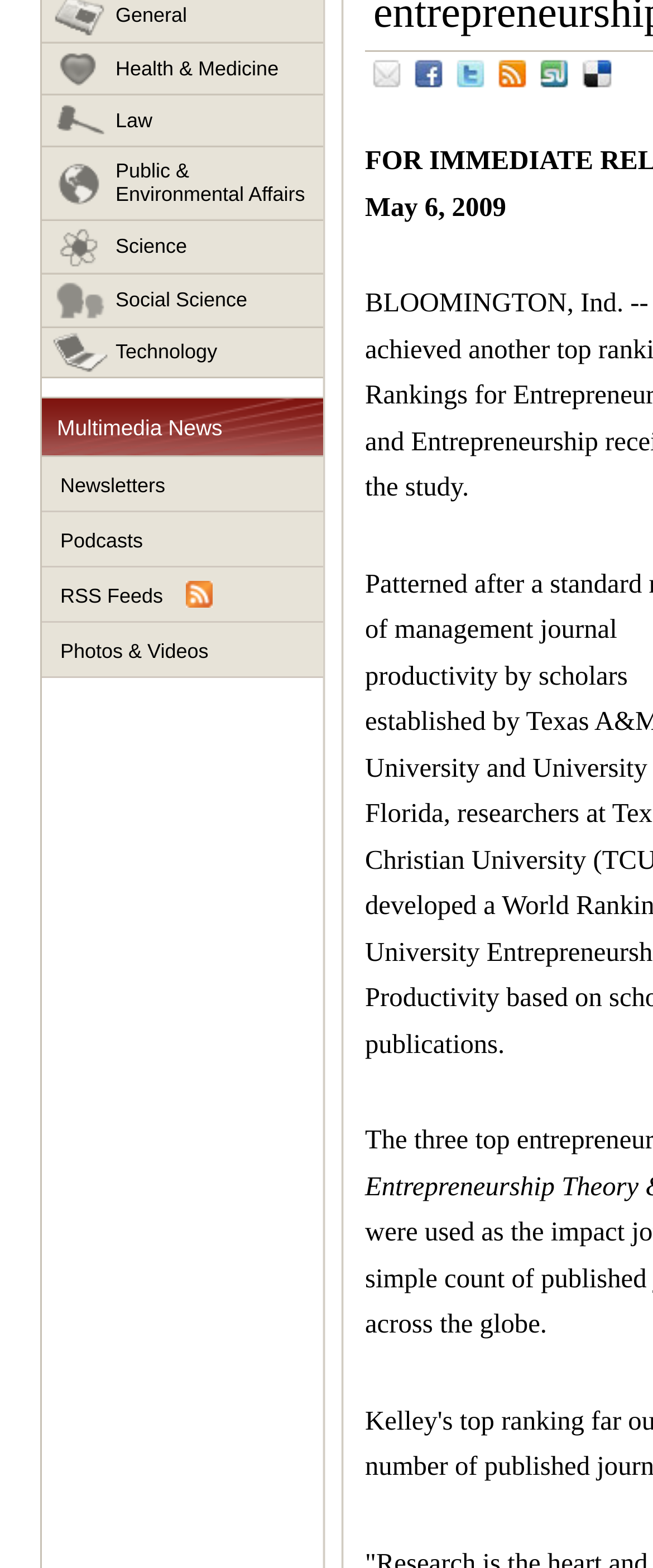Based on the element description Photos & Videos, identify the bounding box coordinates for the UI element. The coordinates should be in the format (top-left x, top-left y, bottom-right x, bottom-right y) and within the 0 to 1 range.

[0.064, 0.397, 0.495, 0.432]